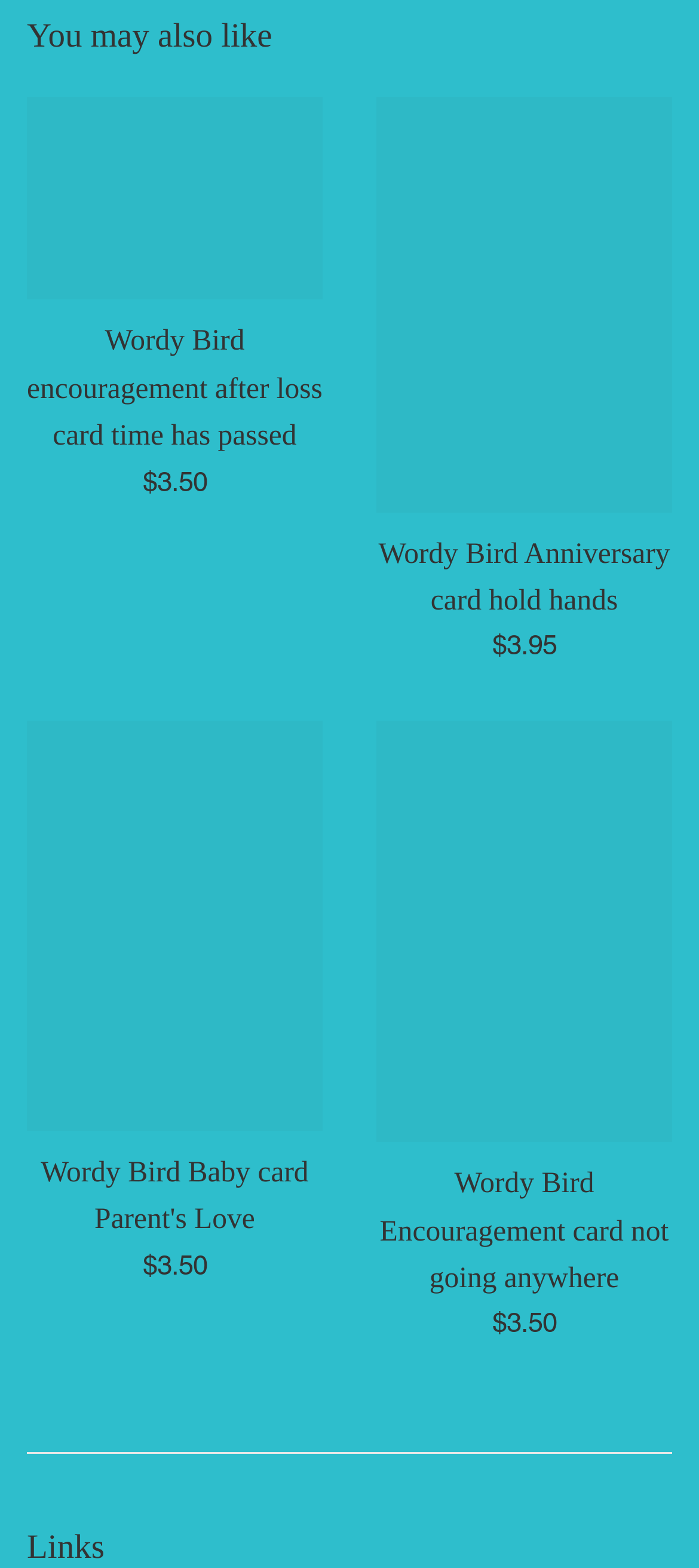Locate the bounding box coordinates of the segment that needs to be clicked to meet this instruction: "Check the price of Wordy Bird Anniversary card hold hands".

[0.704, 0.402, 0.796, 0.421]